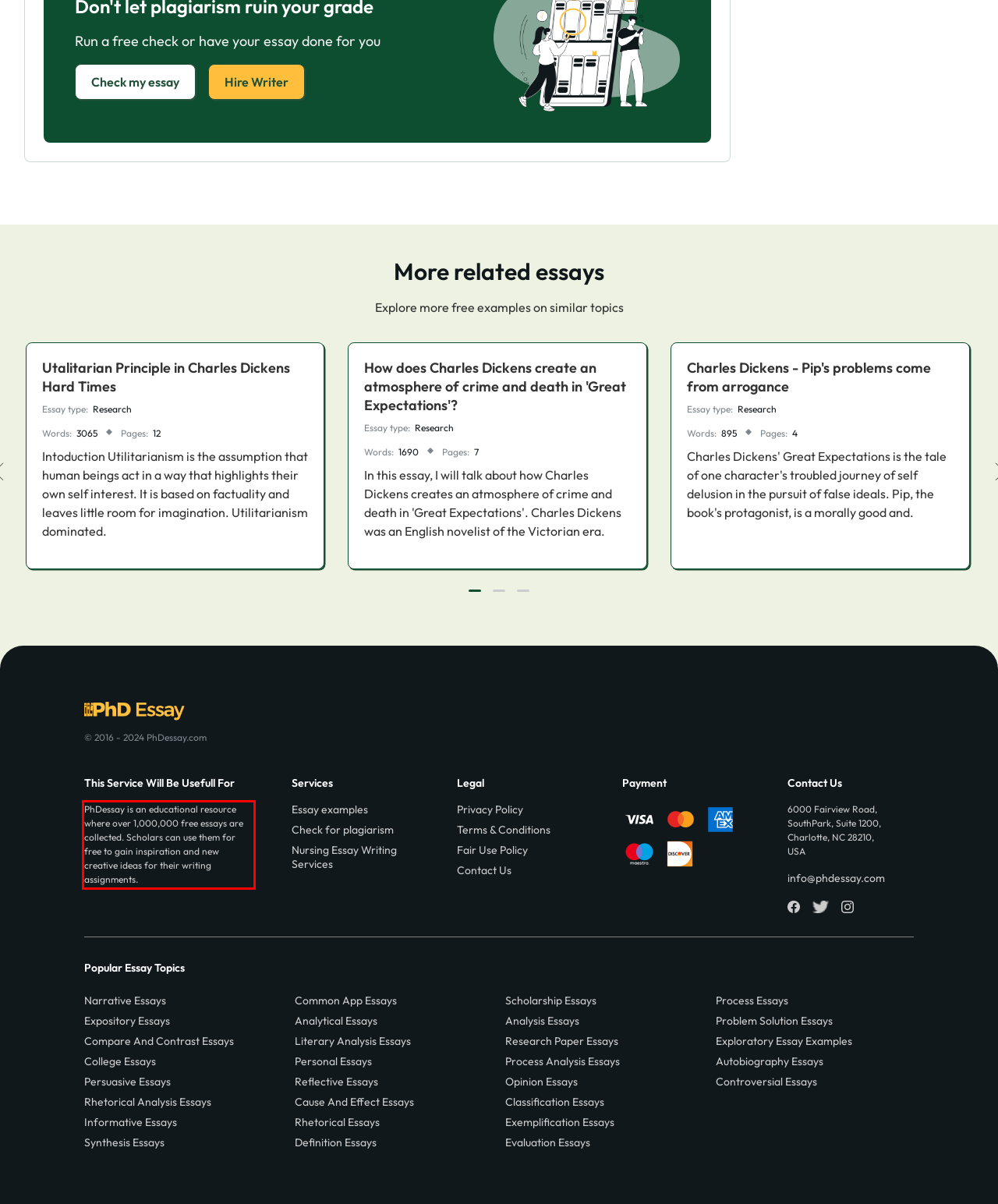Please extract the text content within the red bounding box on the webpage screenshot using OCR.

PhDessay is an educational resource where over 1,000,000 free essays are collected. Scholars can use them for free to gain inspiration and new creative ideas for their writing assignments.